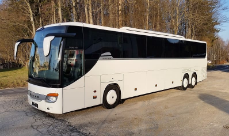What type of clients does the bus cater to?
Please provide a single word or phrase based on the screenshot.

private and corporate